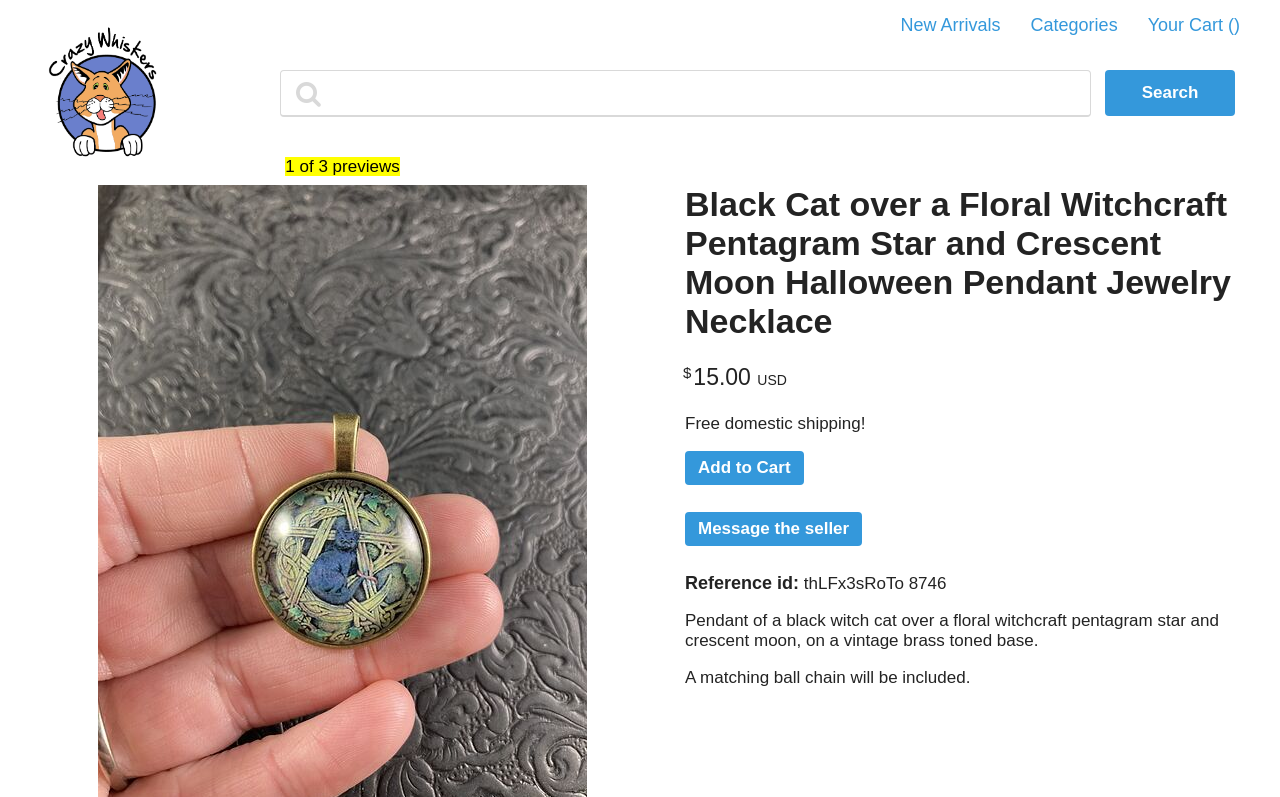What is included with the pendant?
Refer to the image and provide a one-word or short phrase answer.

A matching ball chain